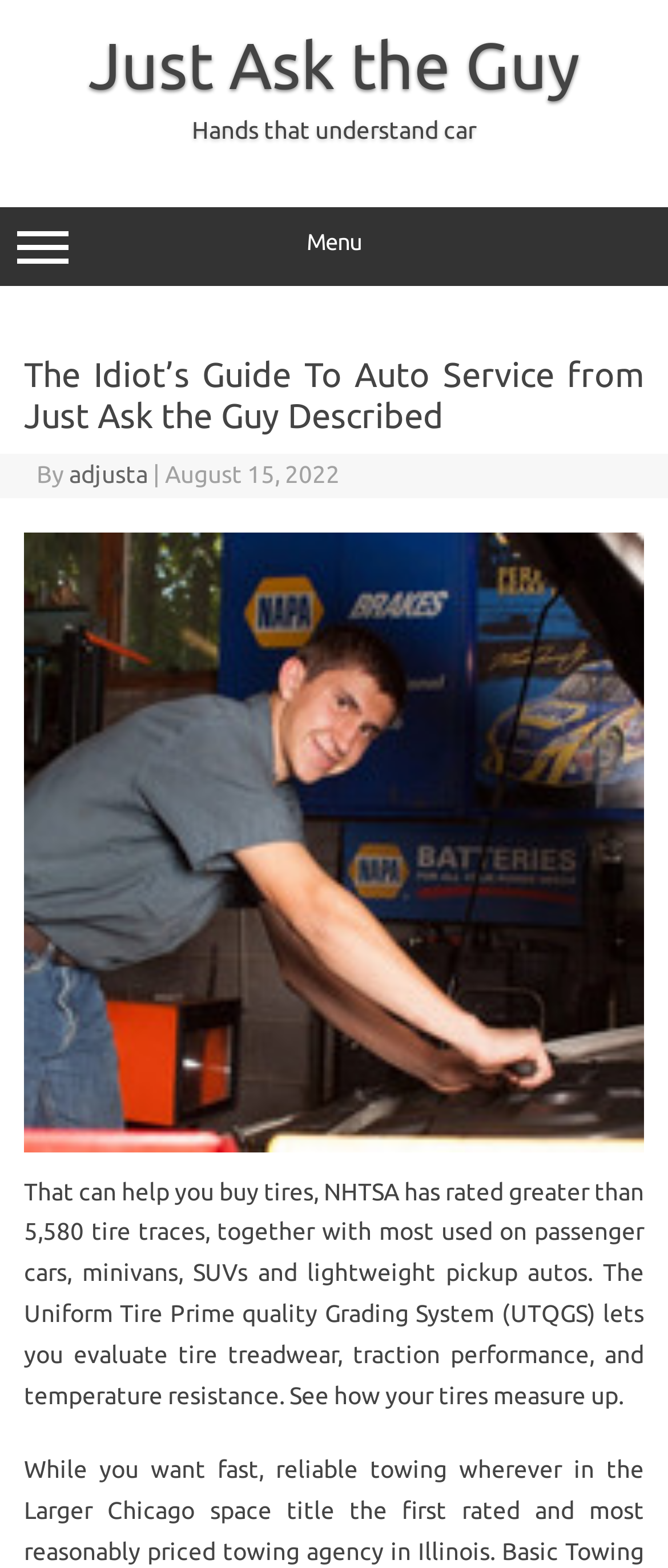What is the date of the article?
Provide a one-word or short-phrase answer based on the image.

August 15, 2022